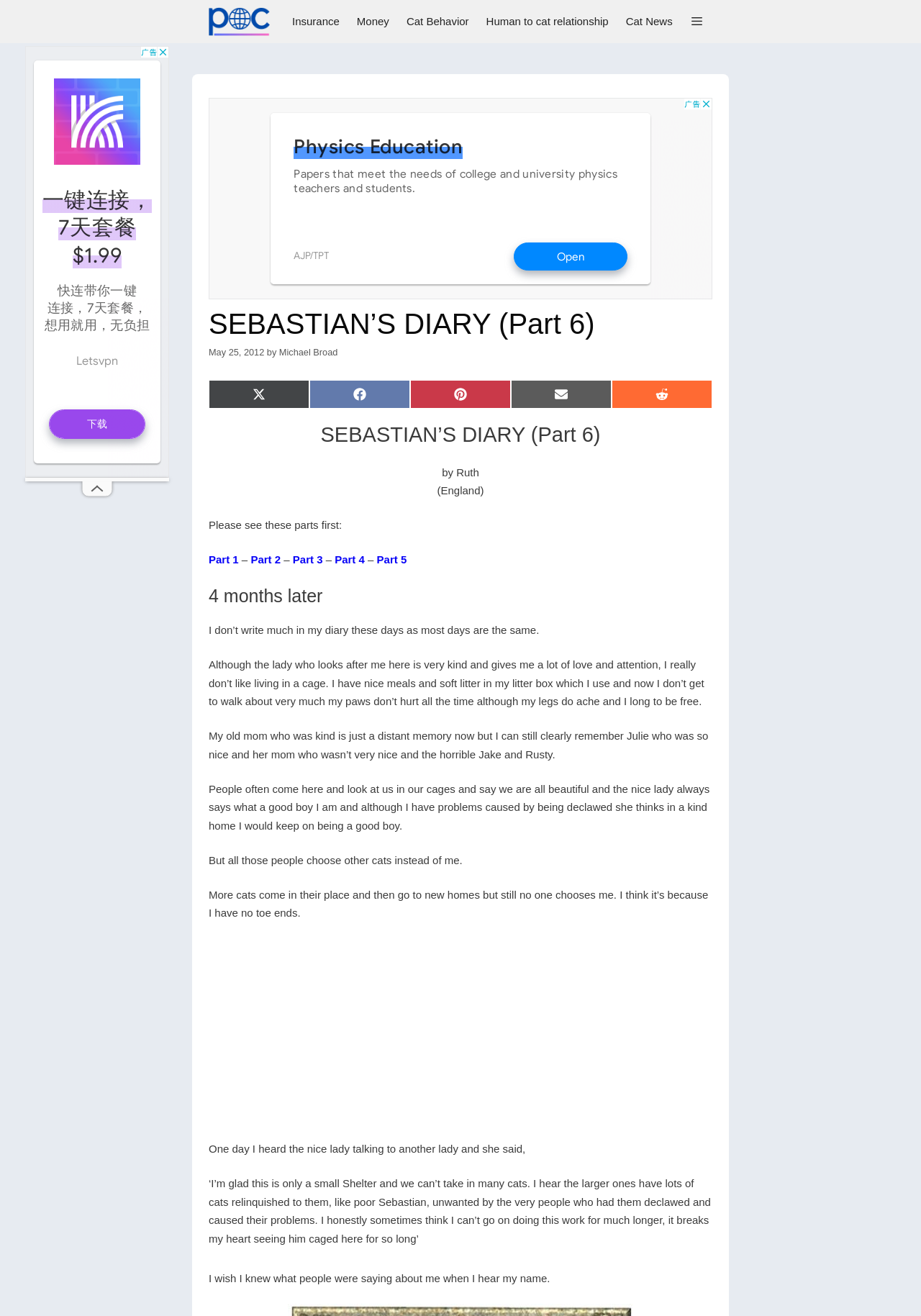Kindly determine the bounding box coordinates for the clickable area to achieve the given instruction: "Click on the 'Part 1' link".

[0.227, 0.421, 0.259, 0.43]